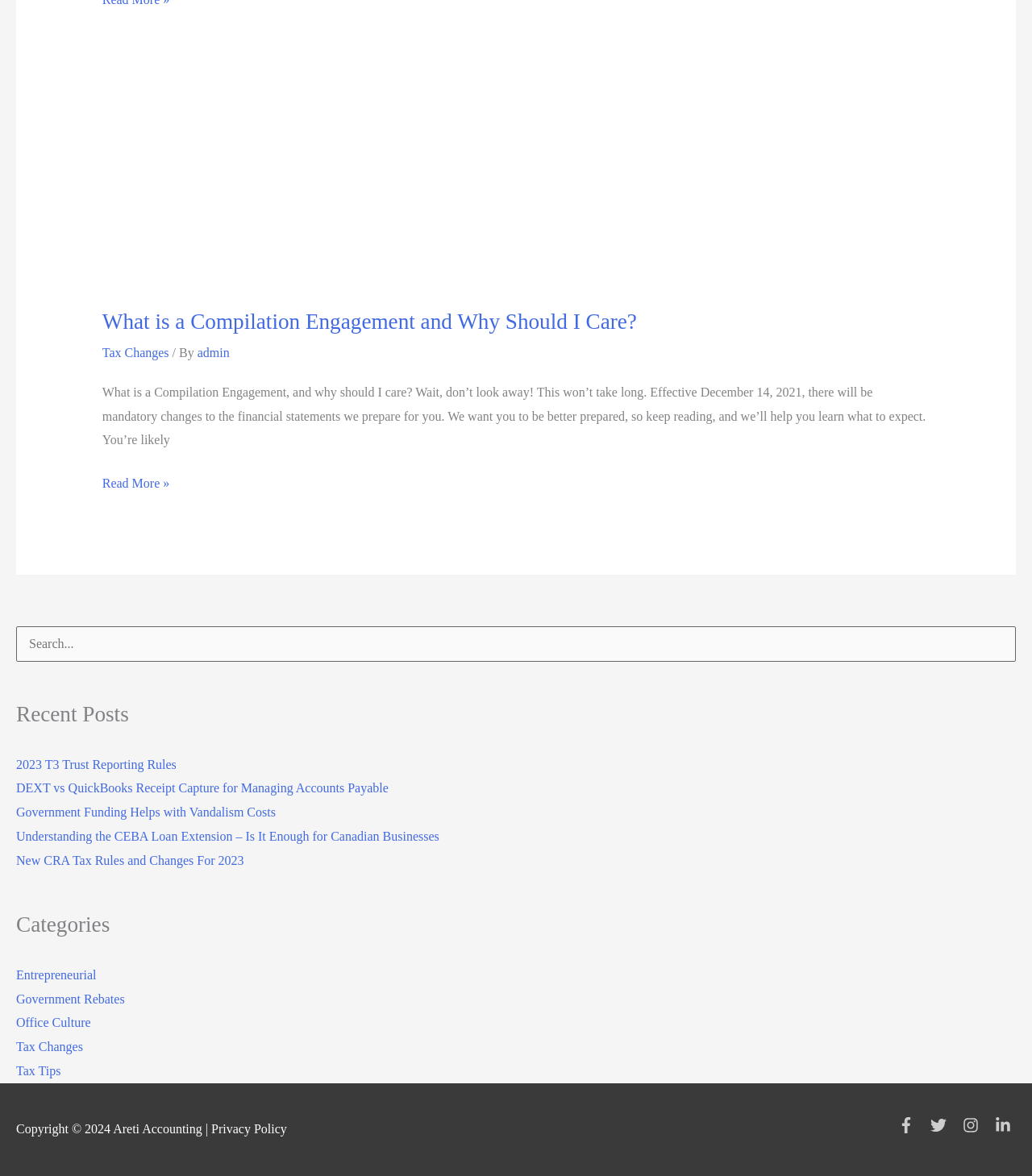Identify the bounding box coordinates for the region to click in order to carry out this instruction: "View recent posts". Provide the coordinates using four float numbers between 0 and 1, formatted as [left, top, right, bottom].

[0.016, 0.593, 0.984, 0.621]